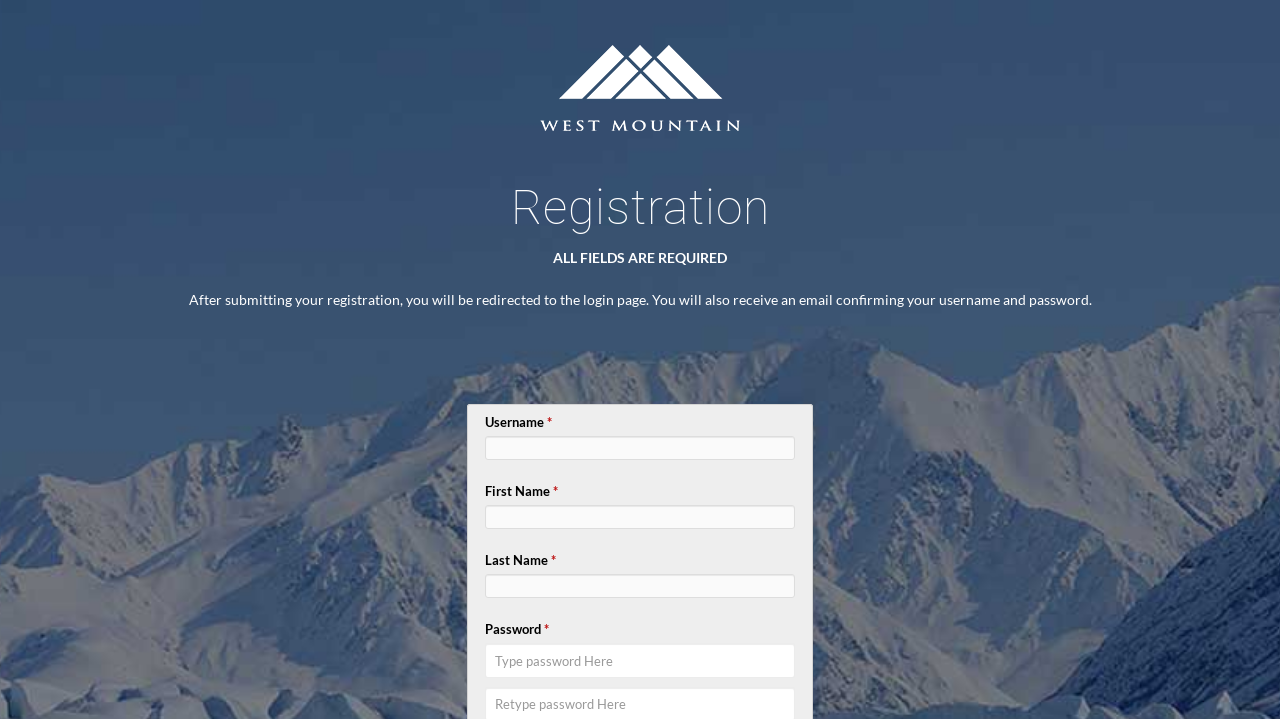Give a one-word or short phrase answer to this question: 
How many text boxes are there?

5